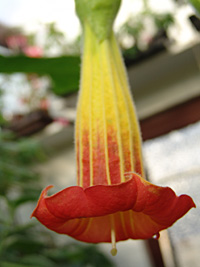Where is the flower likely to be located? Examine the screenshot and reply using just one word or a brief phrase.

Greenhouse